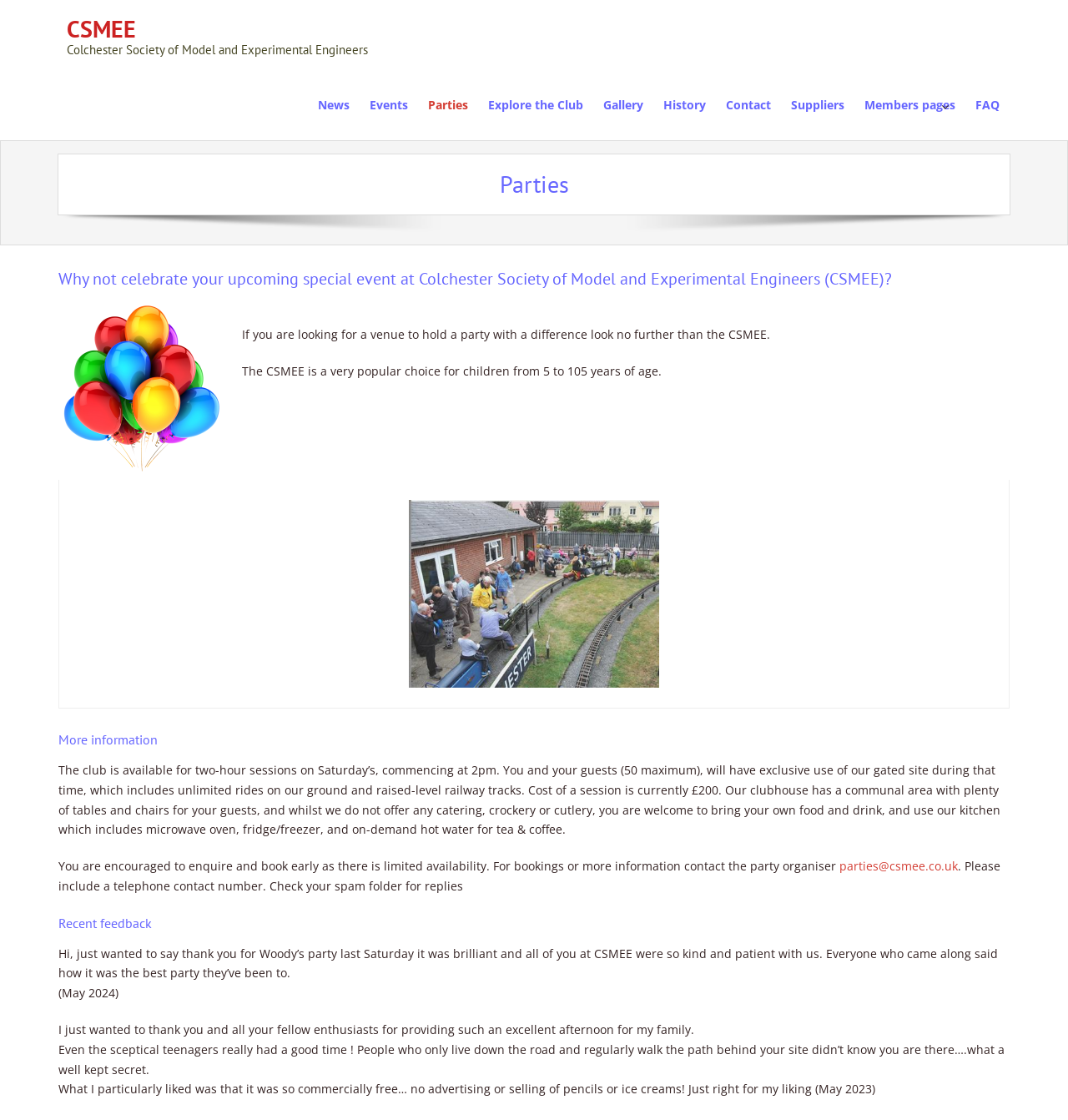Identify the bounding box coordinates of the clickable region to carry out the given instruction: "Click on the 'Gallery' link".

[0.555, 0.063, 0.612, 0.125]